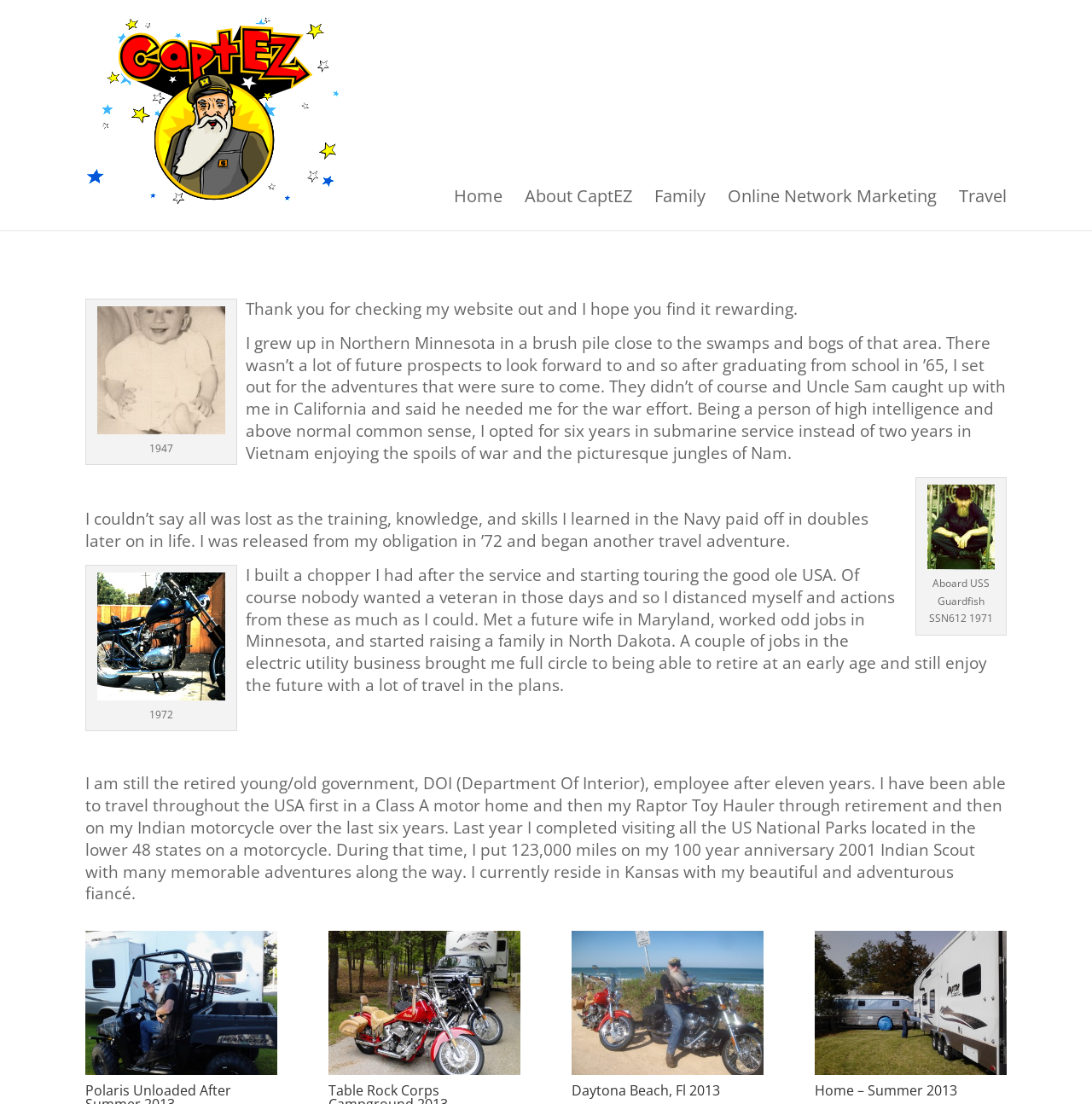Predict the bounding box of the UI element based on this description: "Online Network Marketing".

[0.666, 0.168, 0.858, 0.209]